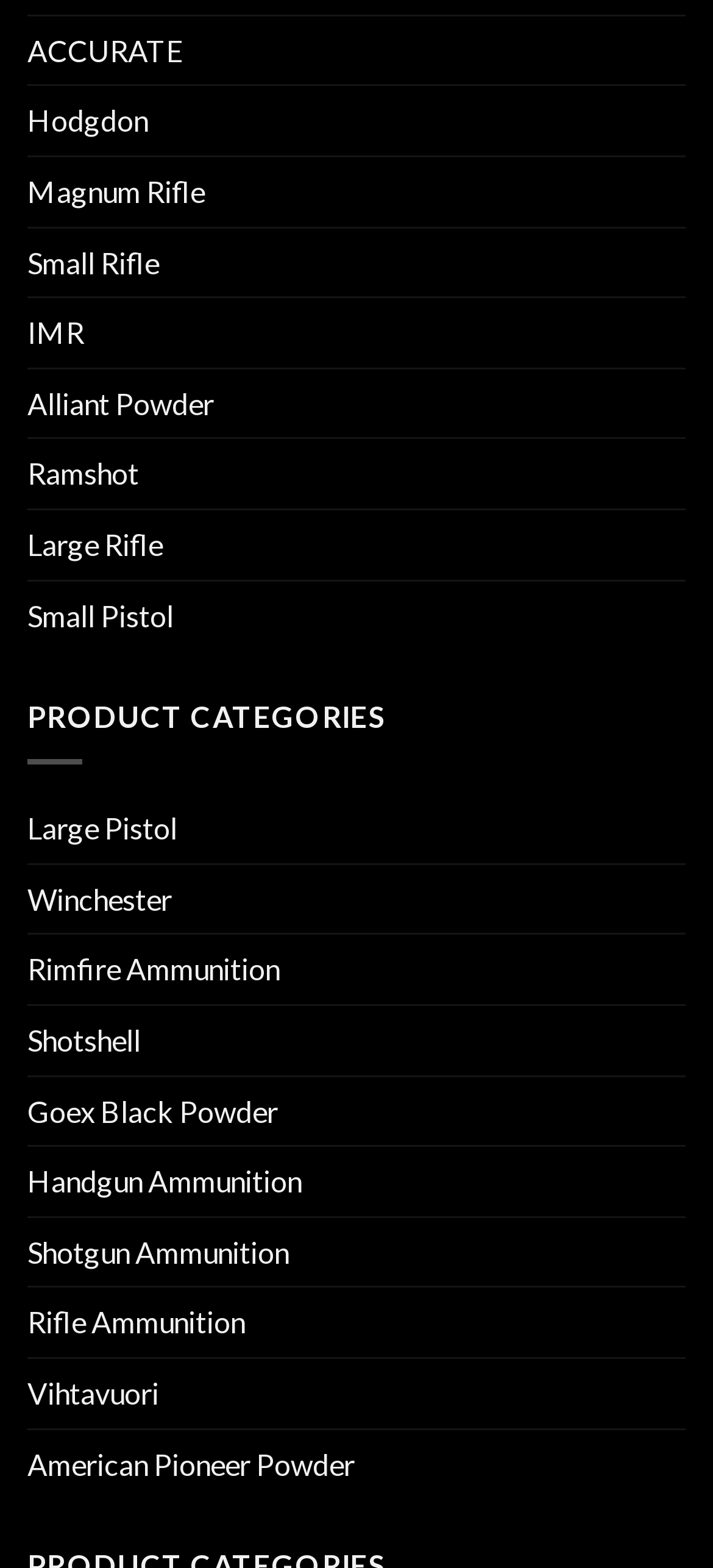What is the first product category?
Answer the question with a detailed explanation, including all necessary information.

The first product category is 'ACCURATE' which is a link element located at the top of the webpage with a bounding box coordinate of [0.038, 0.01, 0.256, 0.054].